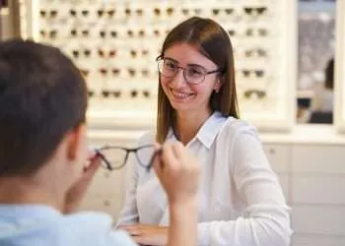What is the child holding?
Please provide a comprehensive answer to the question based on the webpage screenshot.

The caption explicitly states that the child is holding up a pair of glasses, which suggests that they are likely trying on or showing the glasses to the woman.